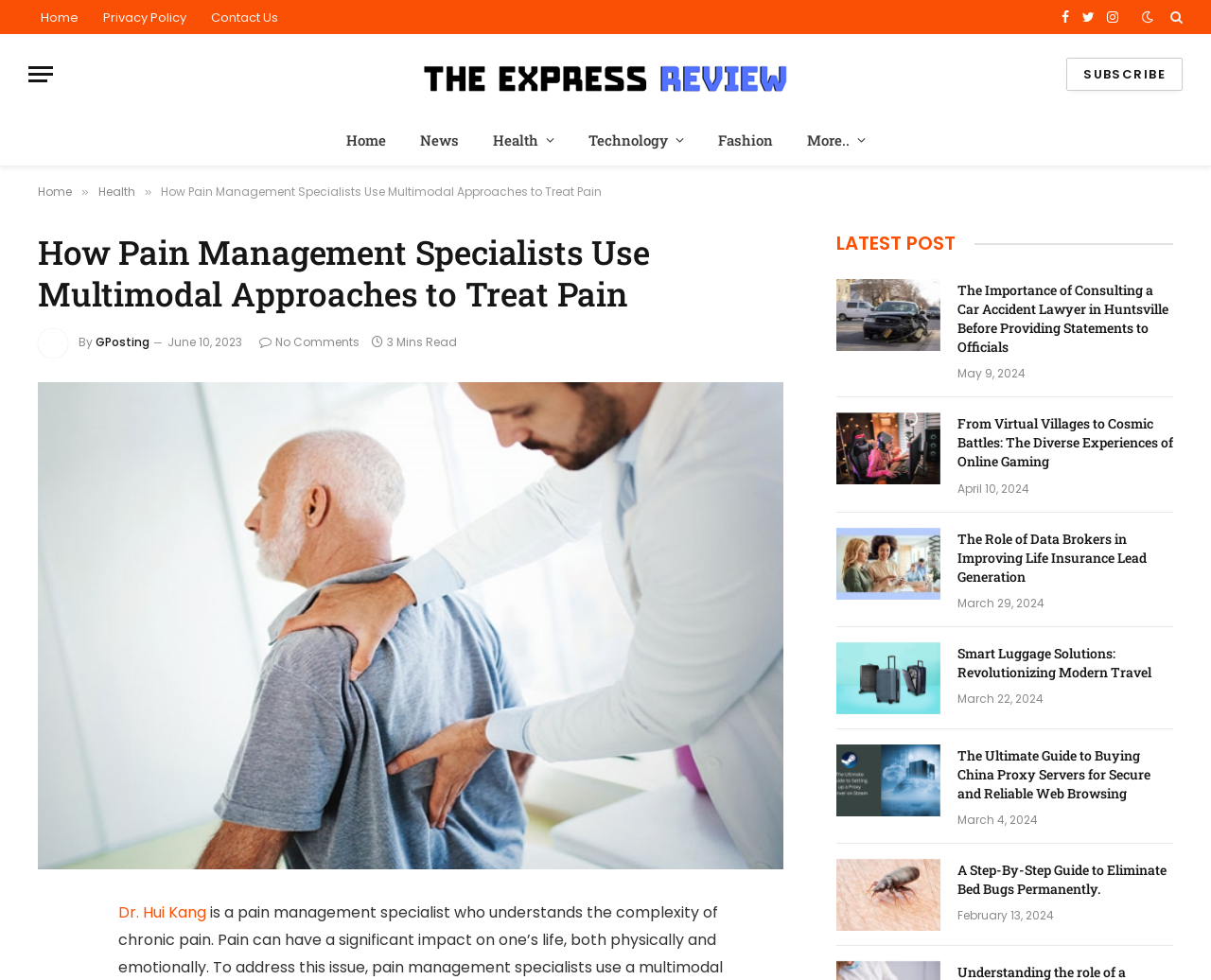Based on the provided description, "Subscribe", find the bounding box of the corresponding UI element in the screenshot.

[0.881, 0.059, 0.977, 0.093]